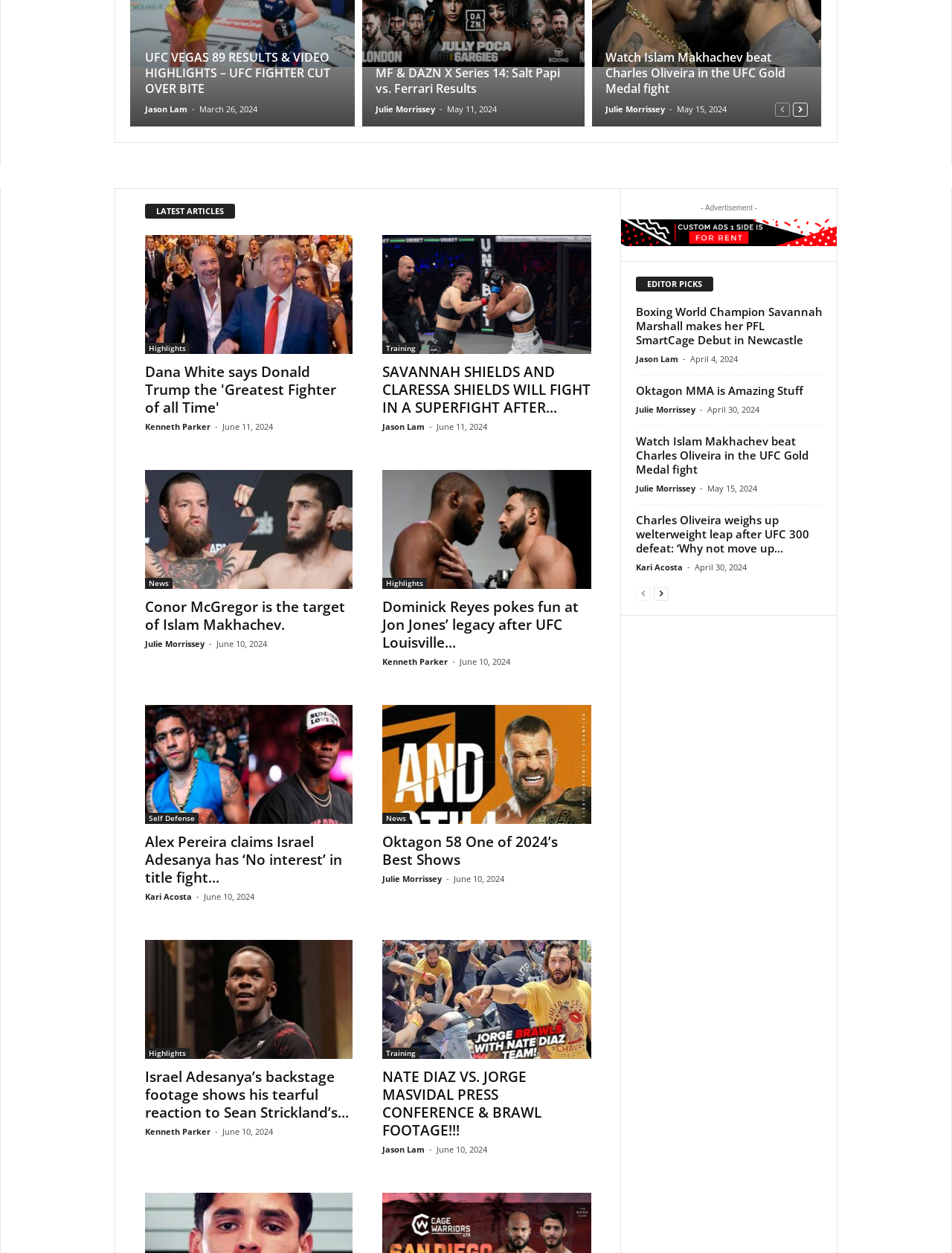What is the date of the UFC Vegas 89 event?
Using the details from the image, give an elaborate explanation to answer the question.

I found the answer by looking at the heading 'UFC VEGAS 89 RESULTS & VIDEO HIGHLIGHTS – UFC FIGHTER CUT OVER BITE' and its corresponding time element, which indicates the date of the event as March 26, 2024.